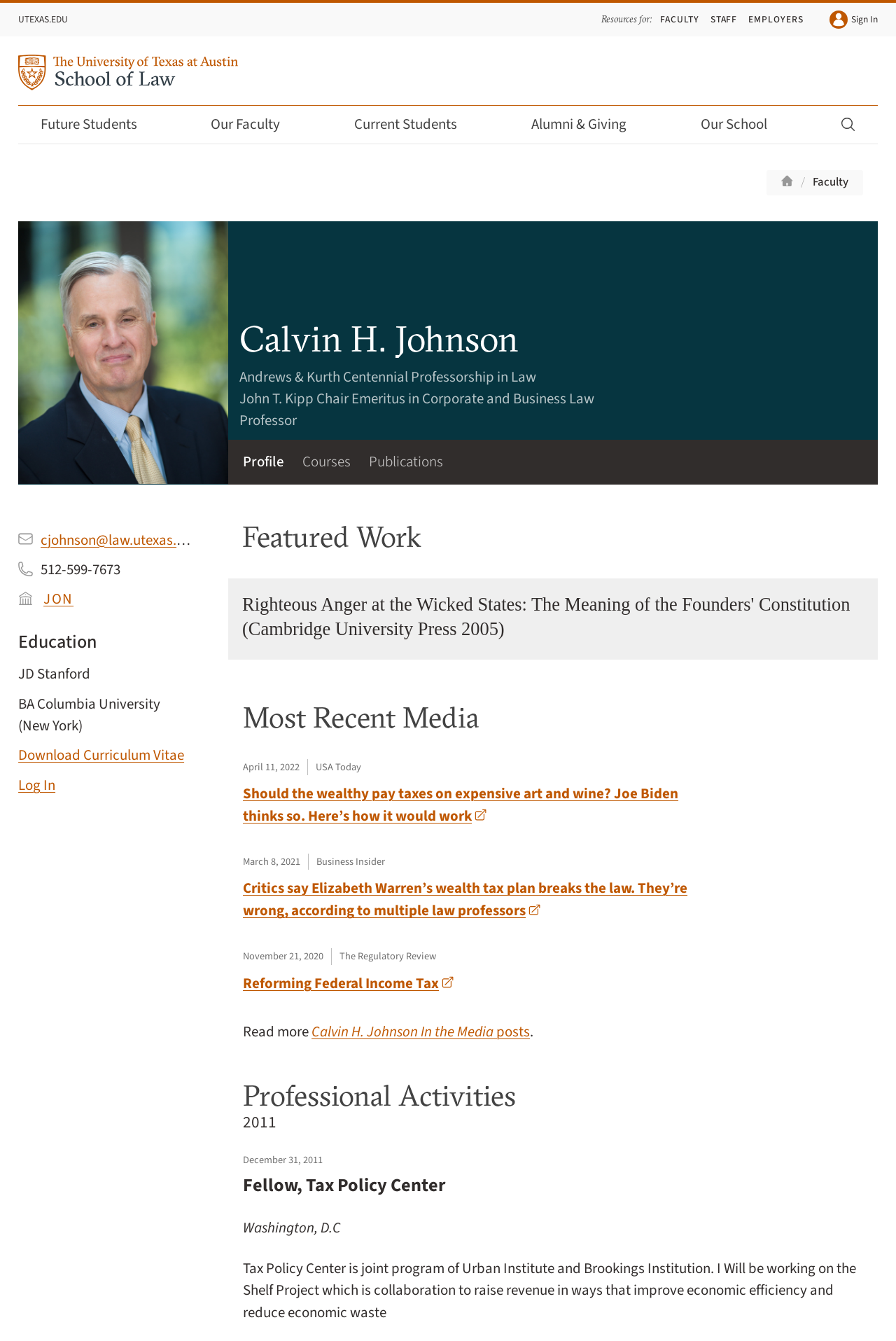What is the professor's name?
Using the information from the image, answer the question thoroughly.

The professor's name can be found in the heading 'Calvin H. Johnson' and also in the link 'Calvin H. Johnson' which is a part of the figure element.